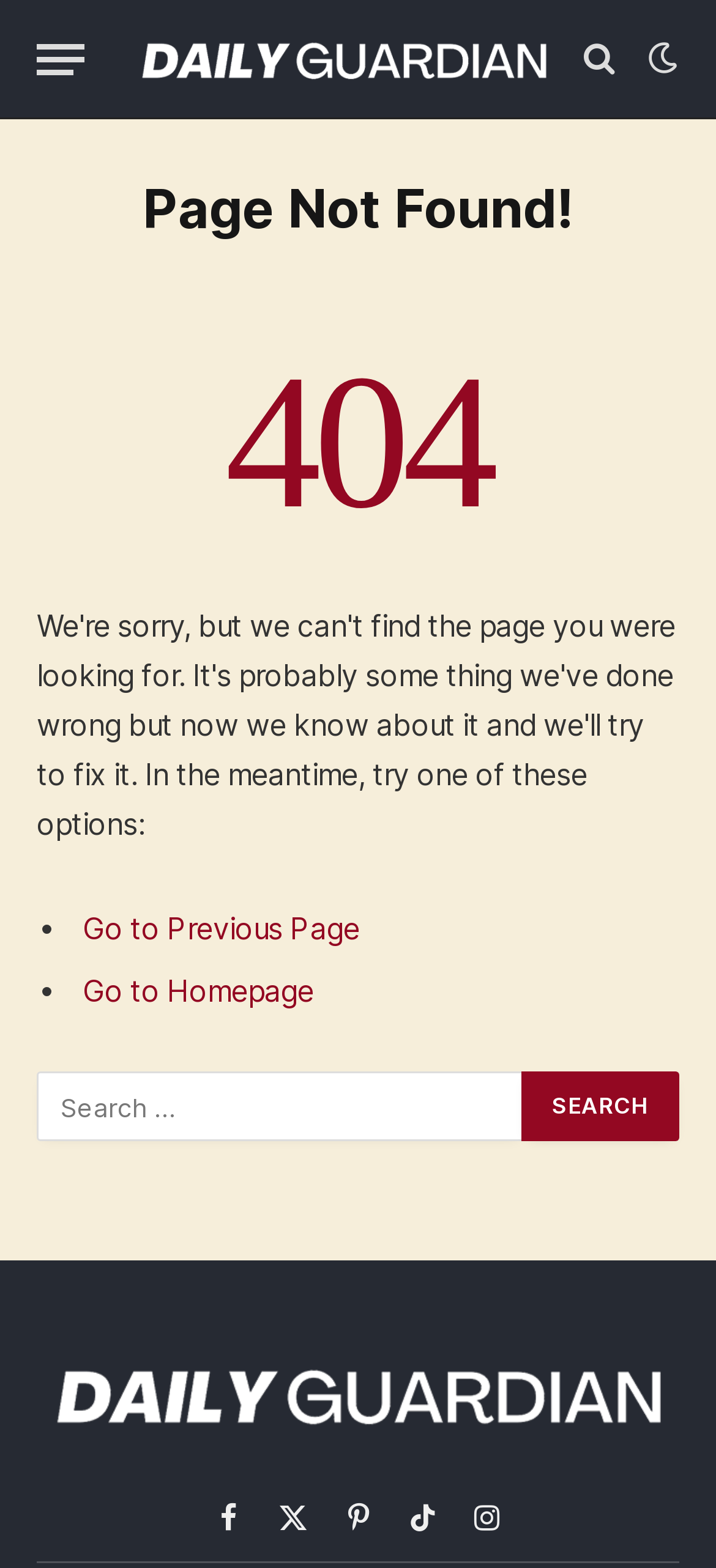From the details in the image, provide a thorough response to the question: What is the purpose of the search box?

The search box is provided on the page, which allows users to search for specific content within the website, and the 'Search' button is used to submit the search query.